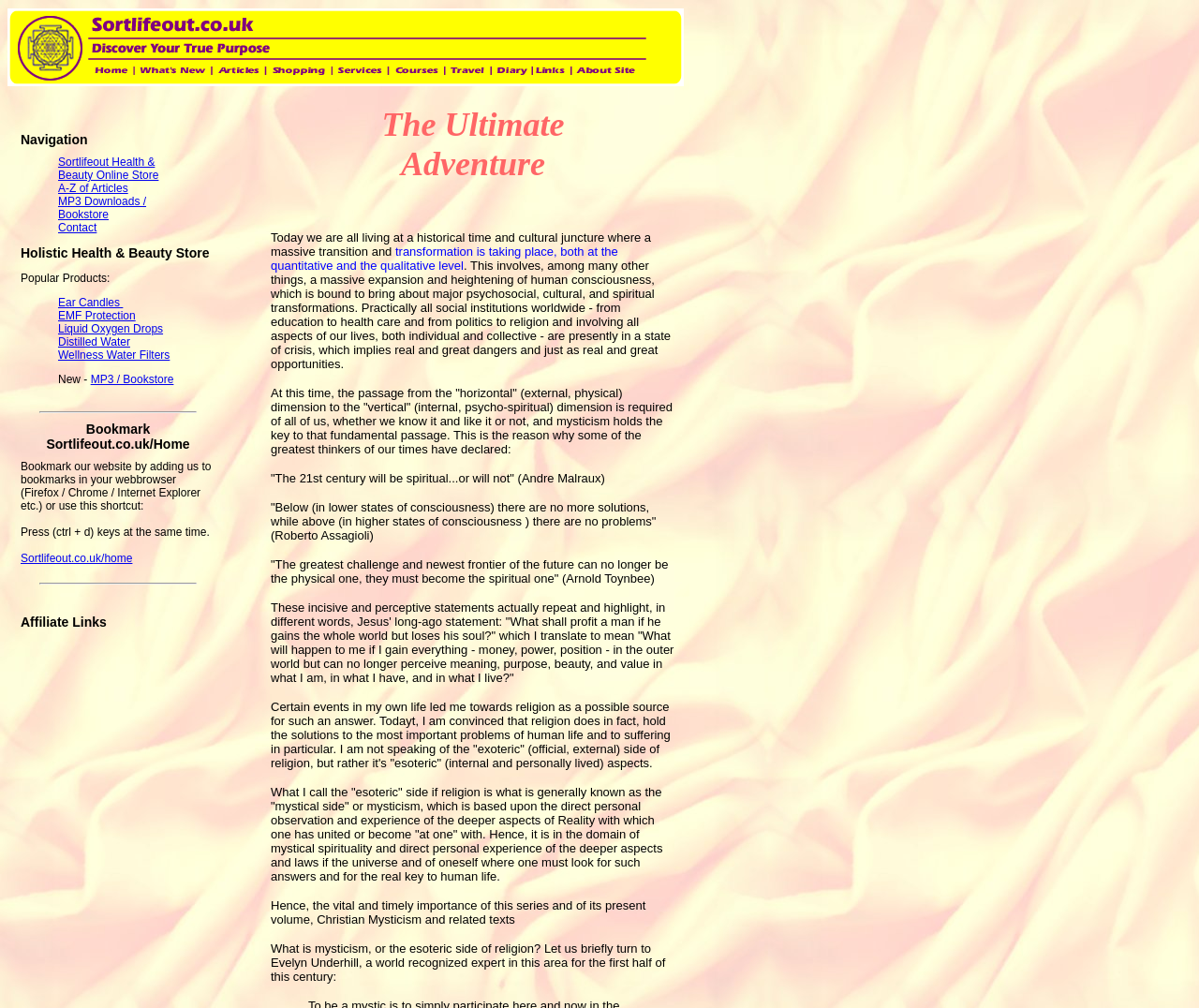Analyze the image and deliver a detailed answer to the question: What type of products are being sold in the 'Popular Products' section?

The 'Popular Products' section on the webpage lists several products, including Ear Candles, EMF Protection, and Liquid Oxygen Drops, which are all related to health and beauty, suggesting that the website is selling products in this category.